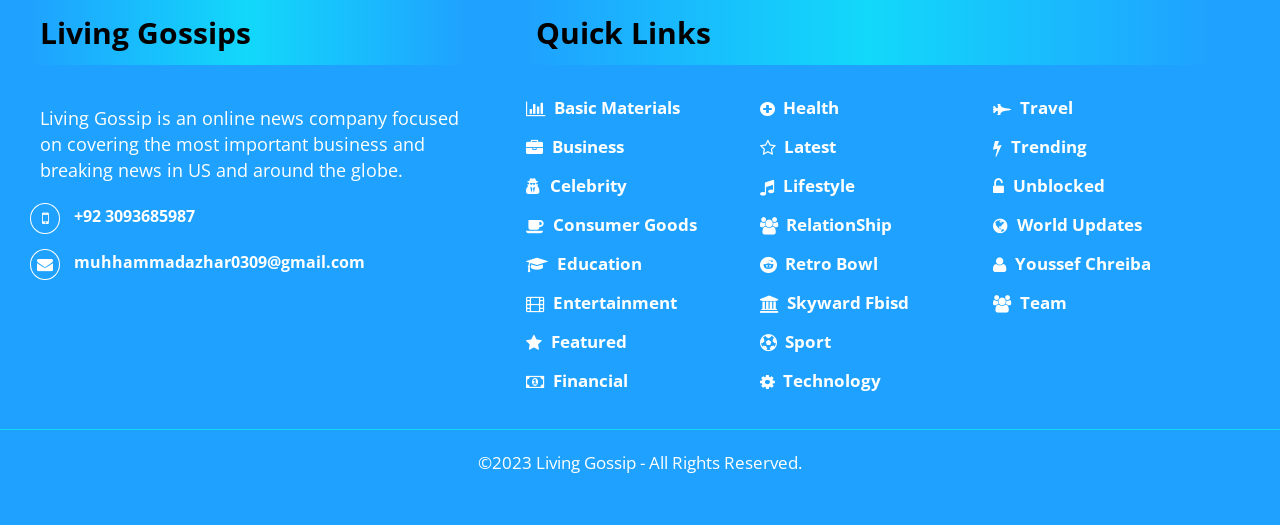Please identify the bounding box coordinates of the area I need to click to accomplish the following instruction: "Send an email to muhhammadazhar0309@gmail.com".

[0.058, 0.478, 0.285, 0.52]